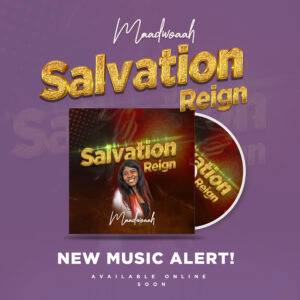Based on the image, please elaborate on the answer to the following question:
What is the title of Maadwoaah's upcoming gospel song?

The title of the track is prominently displayed at the top of the graphic in bold, golden text, and is also mentioned in the caption as 'Salvation Reign'.